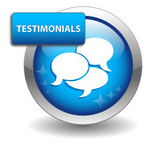Provide a single word or phrase answer to the question: 
What is the purpose of the visual element?

To attract attention